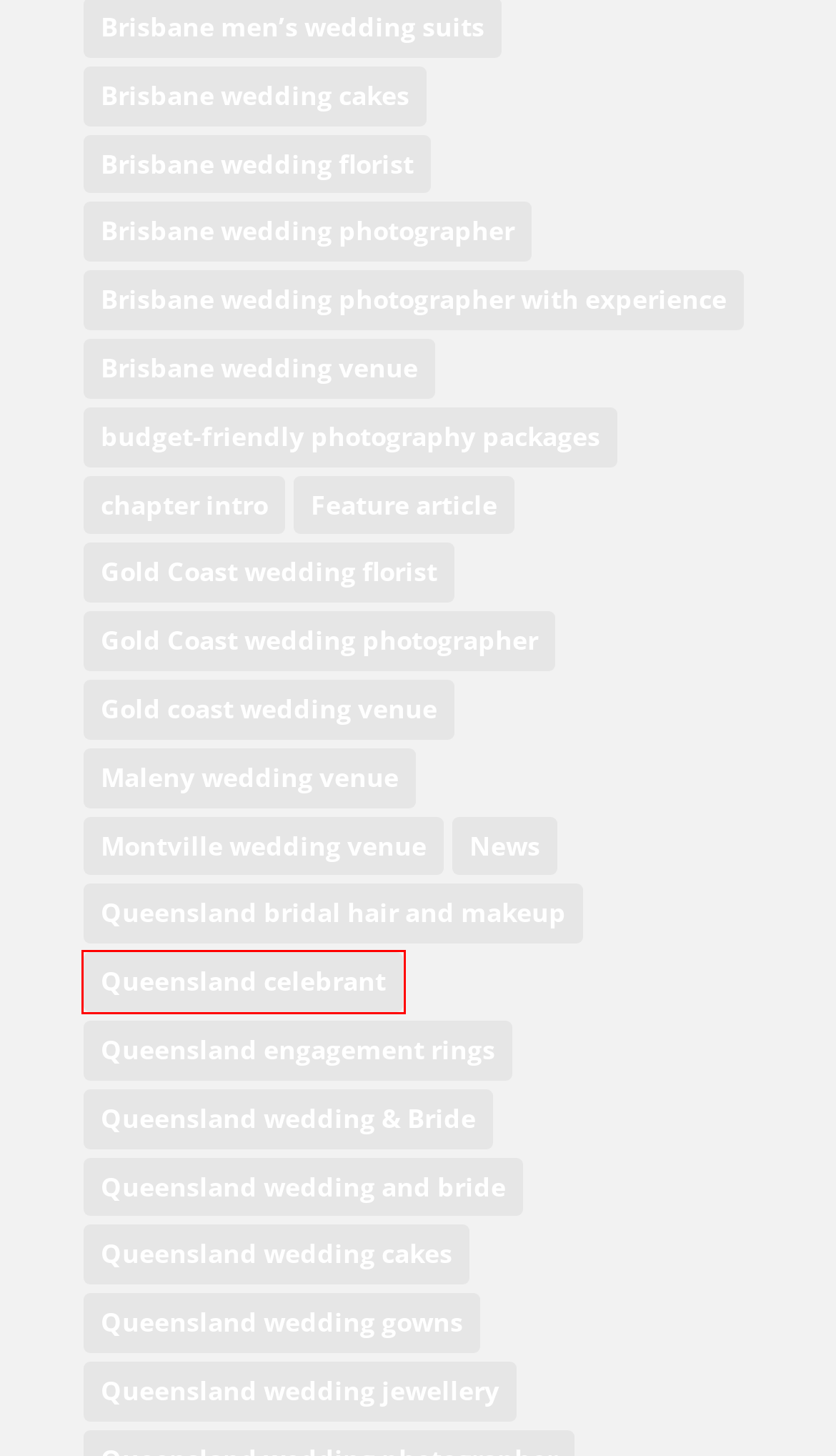Look at the screenshot of the webpage and find the element within the red bounding box. Choose the webpage description that best fits the new webpage that will appear after clicking the element. Here are the candidates:
A. Queensland bridal hair and makeup Archives | Queensland Wedding and Bride Magazine
B. Montville wedding venue Archives | Queensland Wedding and Bride Magazine
C. Queensland celebrant Archives | Queensland Wedding and Bride Magazine
D. Maleny wedding venue Archives | Queensland Wedding and Bride Magazine
E. Queensland engagement rings Archives | Queensland Wedding and Bride Magazine
F. Queensland wedding cakes Archives | Queensland Wedding and Bride Magazine
G. budget-friendly photography packages Archives | Queensland Wedding and Bride Magazine
H. Queensland wedding gowns Archives | Queensland Wedding and Bride Magazine

C